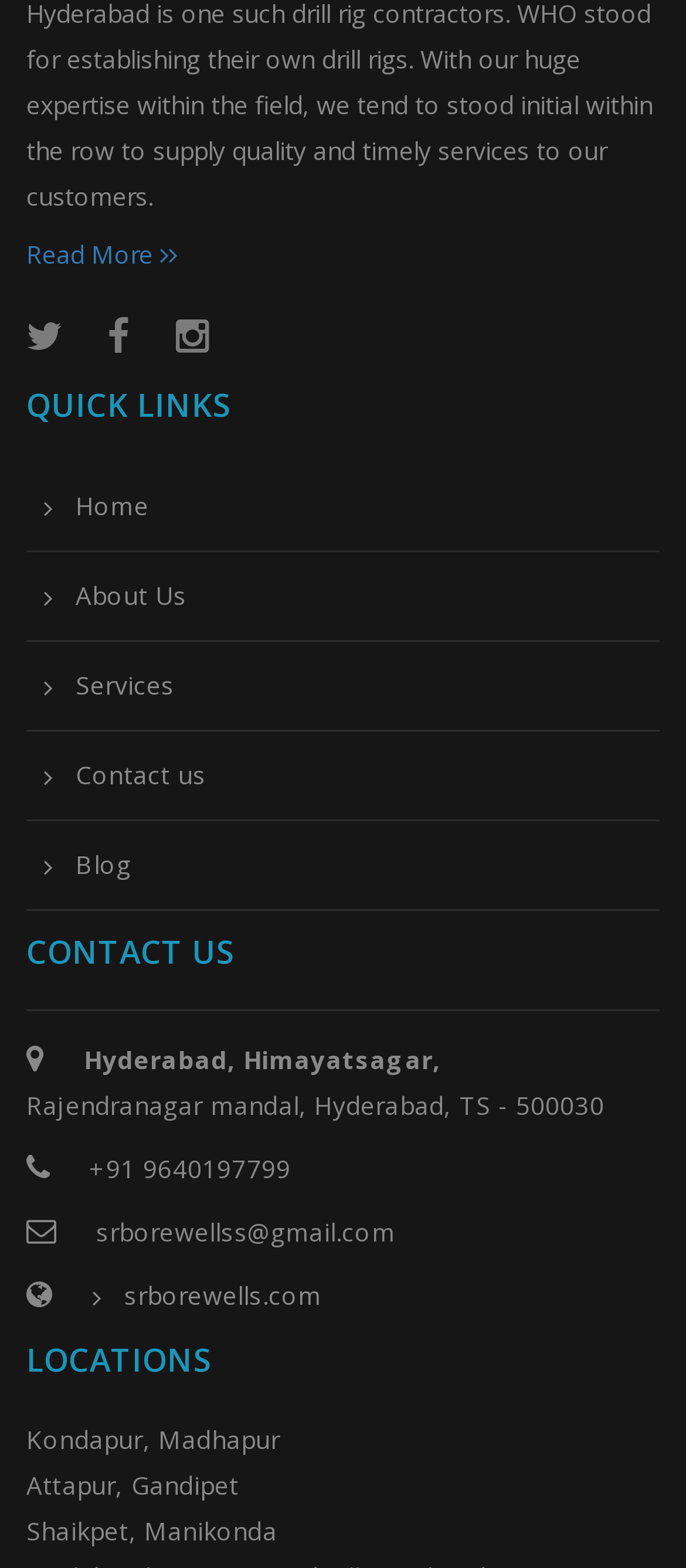Please provide the bounding box coordinates for the element that needs to be clicked to perform the following instruction: "Click Read More". The coordinates should be given as four float numbers between 0 and 1, i.e., [left, top, right, bottom].

[0.038, 0.152, 0.259, 0.173]